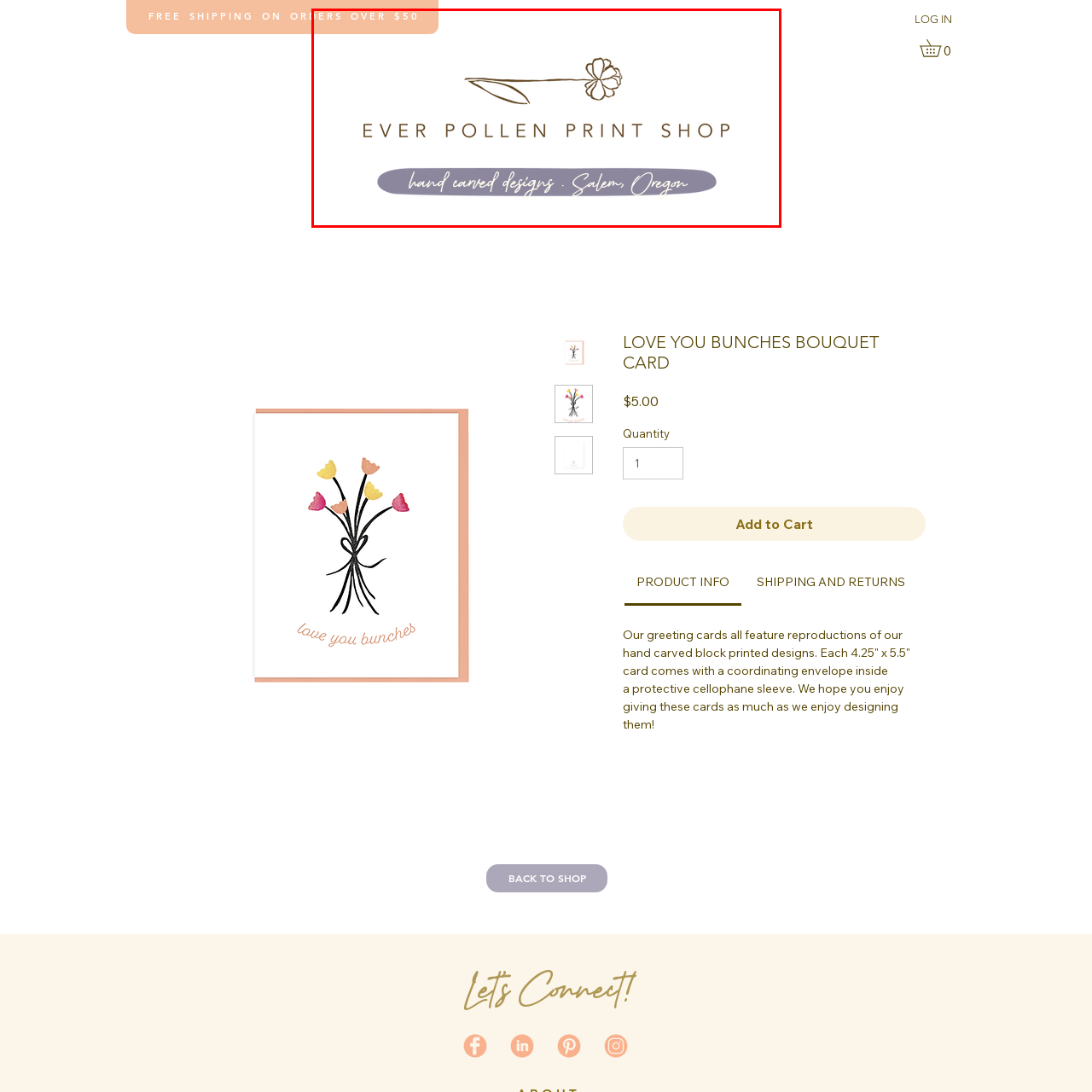What is the location of the print shop?
Look at the image within the red bounding box and respond with a single word or phrase.

Salem, Oregon